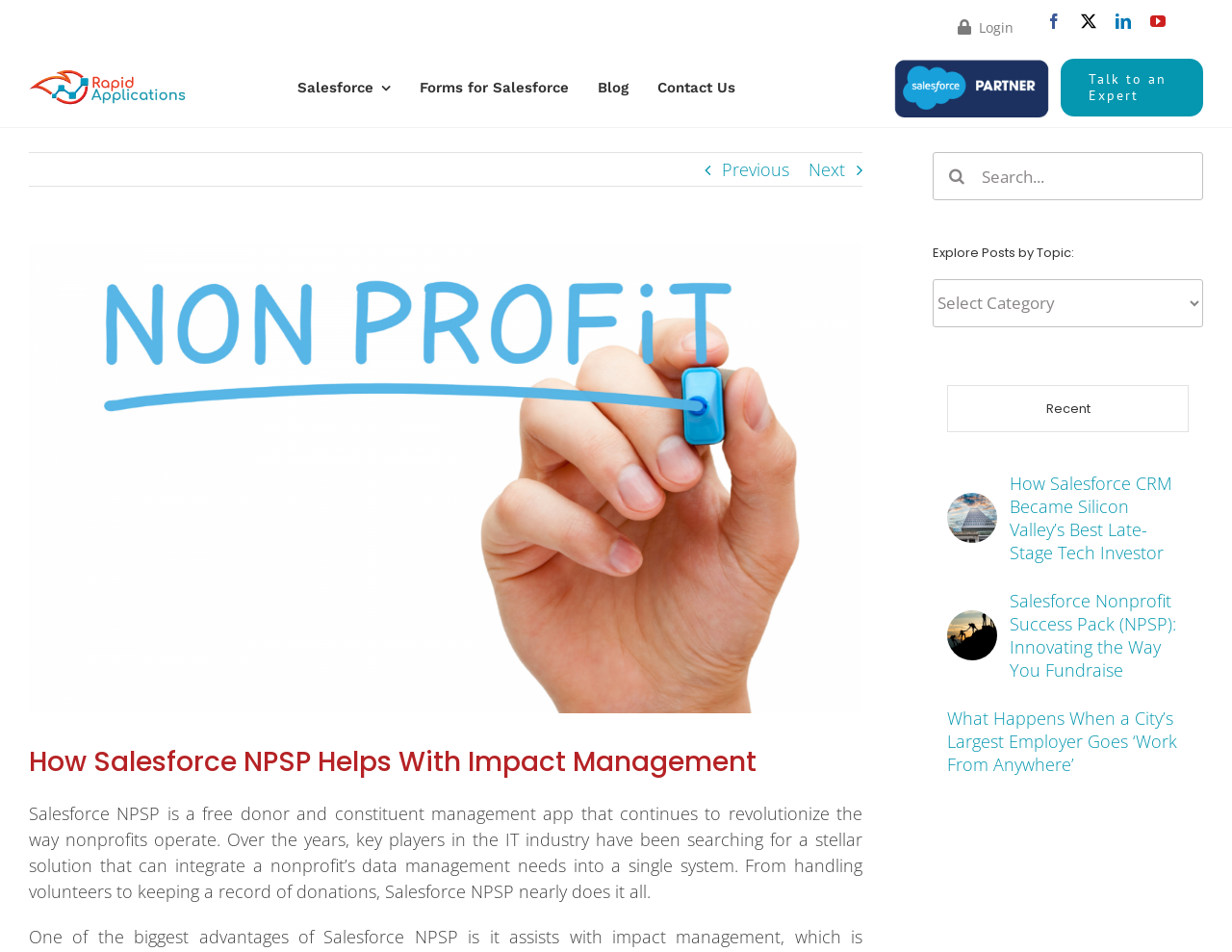Respond to the question below with a single word or phrase:
What is the topic of the blog post mentioned on this webpage?

Impact Management